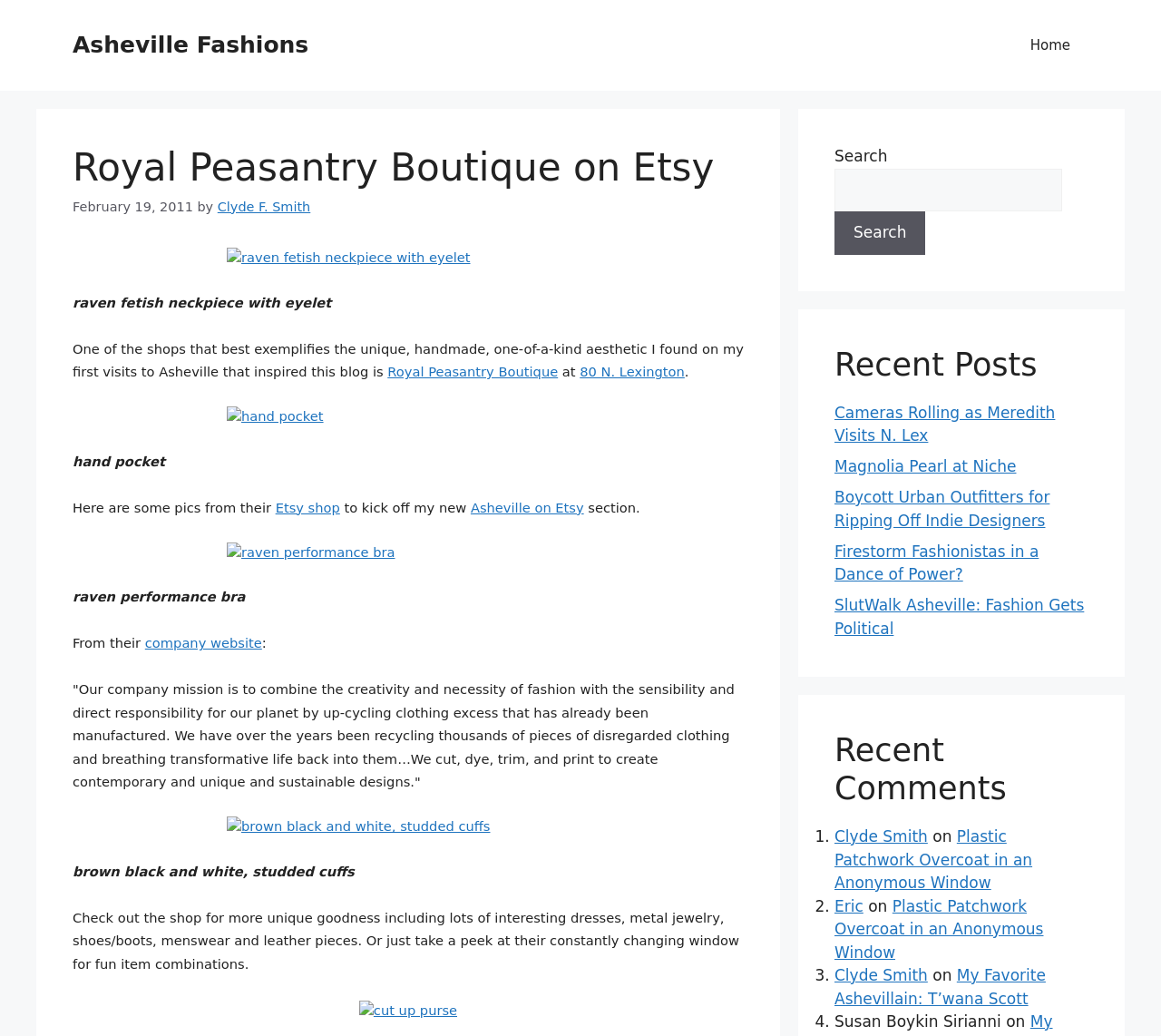What is the name of the author of the post about Royal Peasantry Boutique?
Analyze the image and deliver a detailed answer to the question.

The webpage has a timestamp 'February 19, 2011' followed by the text 'by Clyde F. Smith', indicating that Clyde F. Smith is the author of the post.